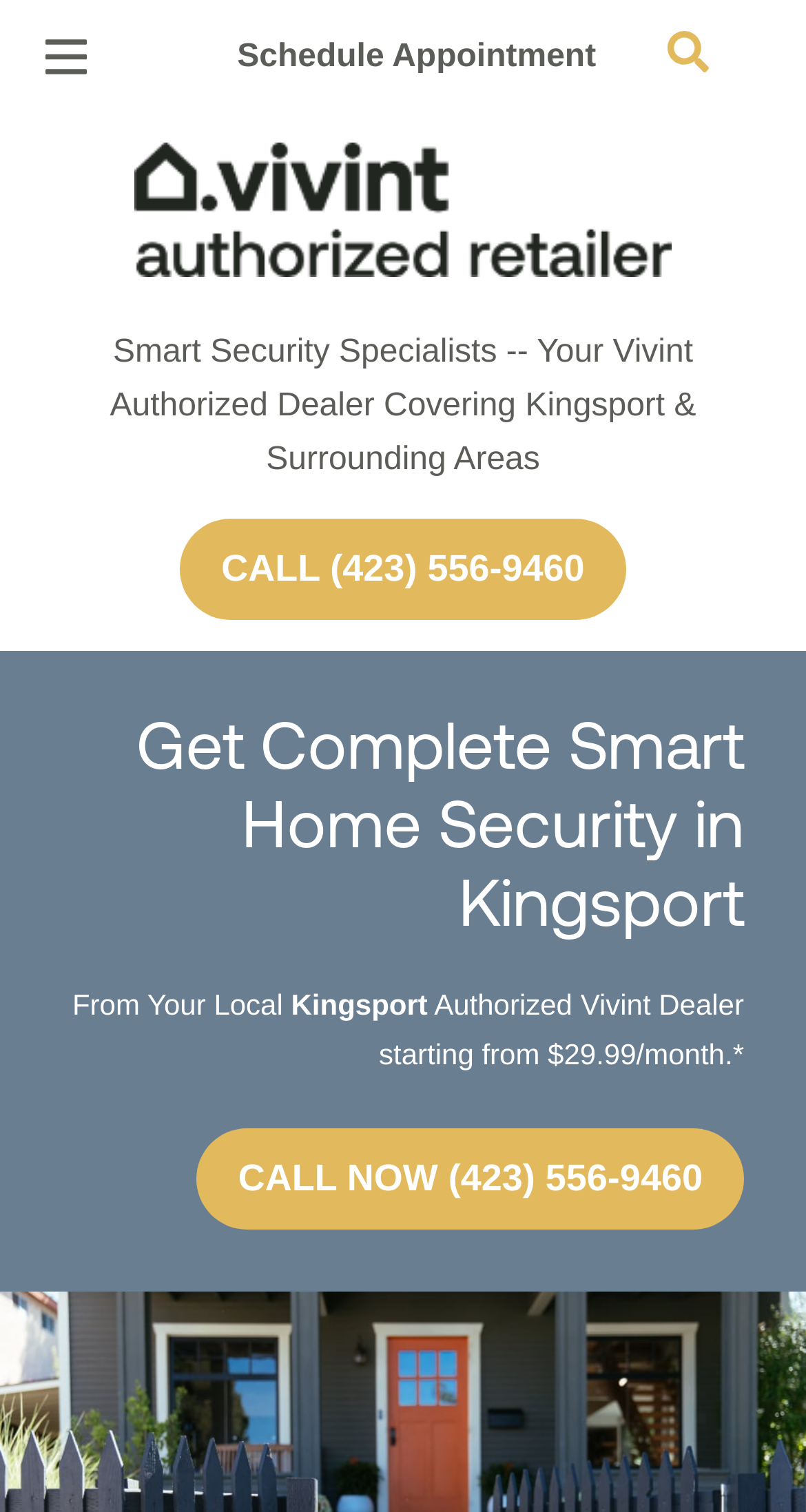What is the name of the Vivint authorized dealer?
We need a detailed and meticulous answer to the question.

I found the name of the dealer by looking at the StaticText element 'Smart Security Specialists -- Your Vivint Authorized Dealer Covering Kingsport & Surrounding Areas' which is located near the top of the webpage.